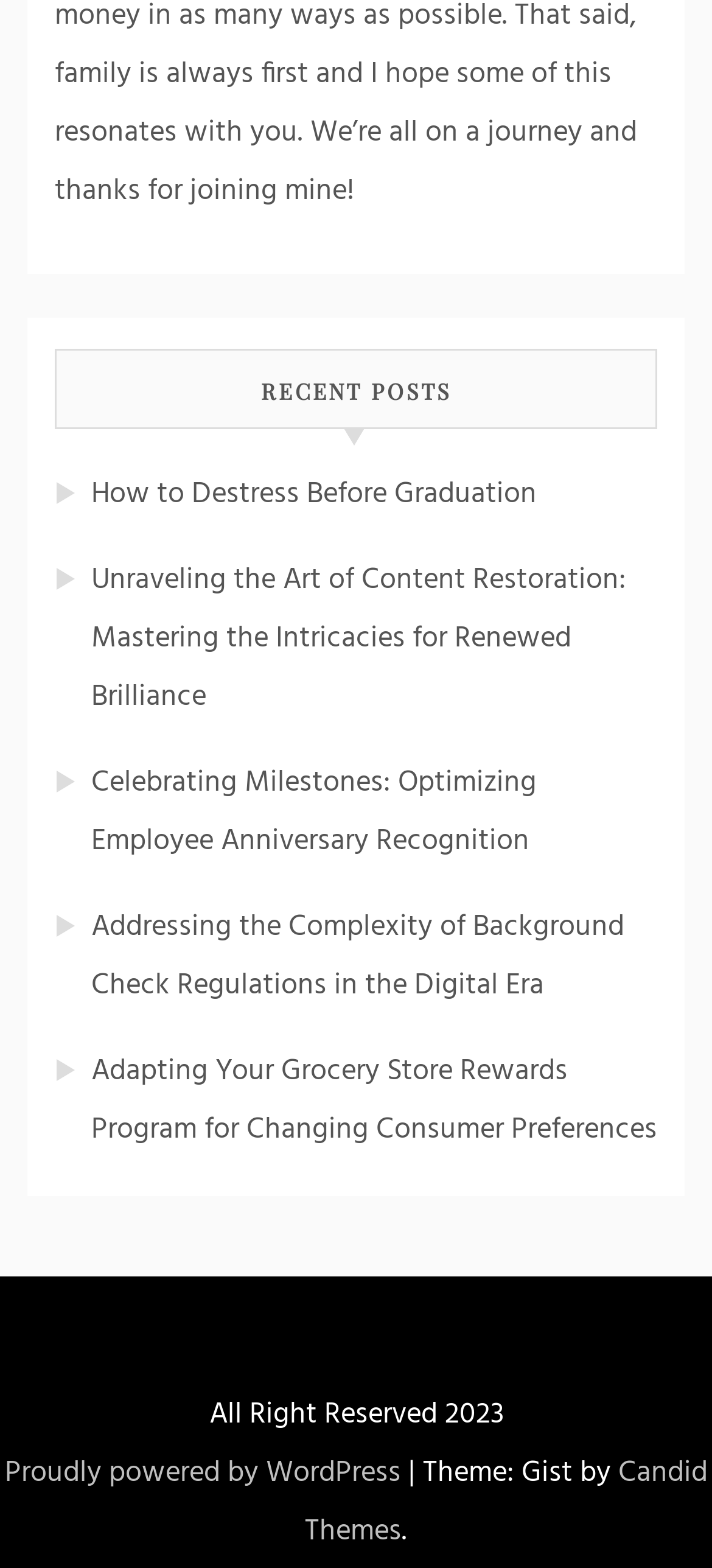What is the copyright year of the website?
Refer to the image and provide a one-word or short phrase answer.

2023